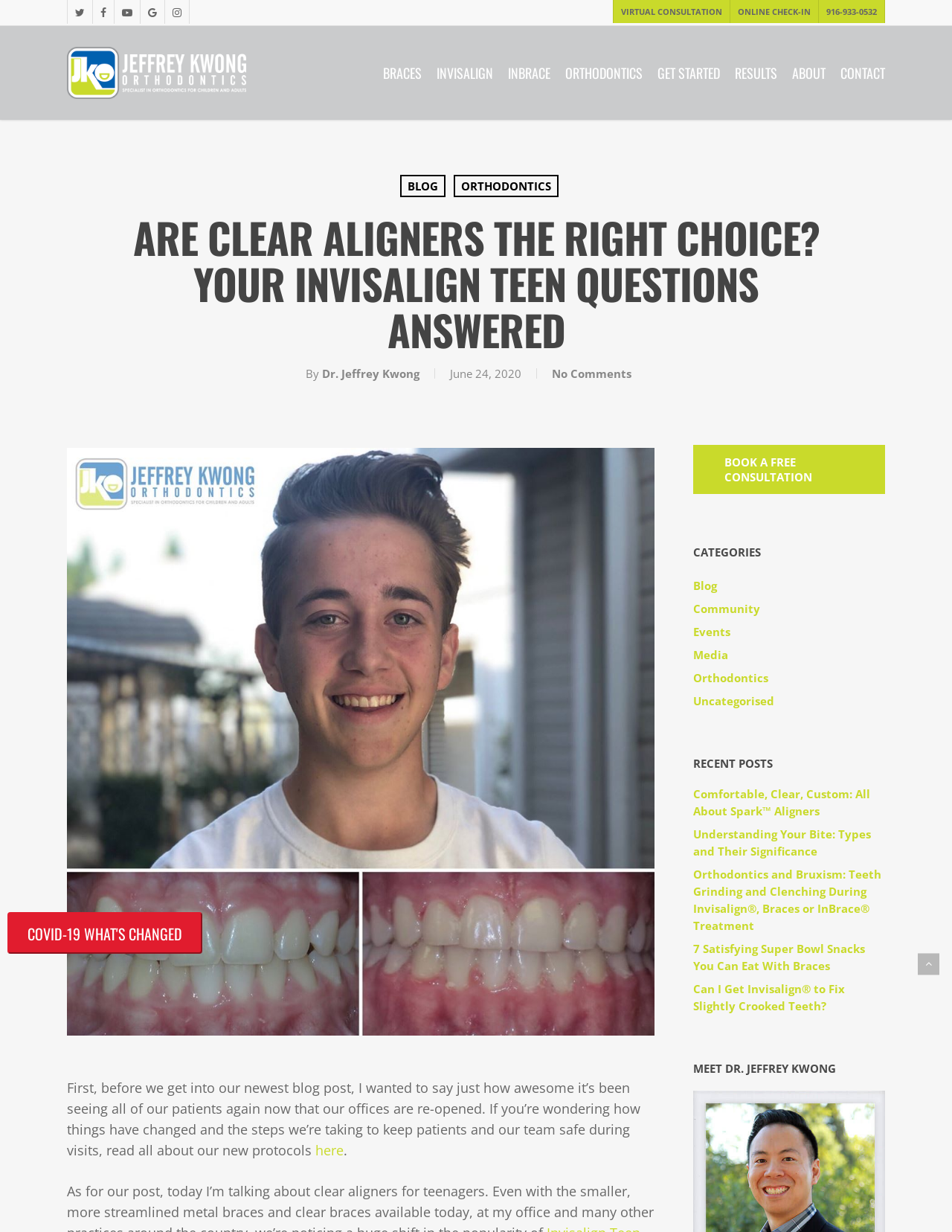Identify the bounding box coordinates for the region of the element that should be clicked to carry out the instruction: "Read the blog post about clear aligners". The bounding box coordinates should be four float numbers between 0 and 1, i.e., [left, top, right, bottom].

[0.109, 0.162, 0.891, 0.298]